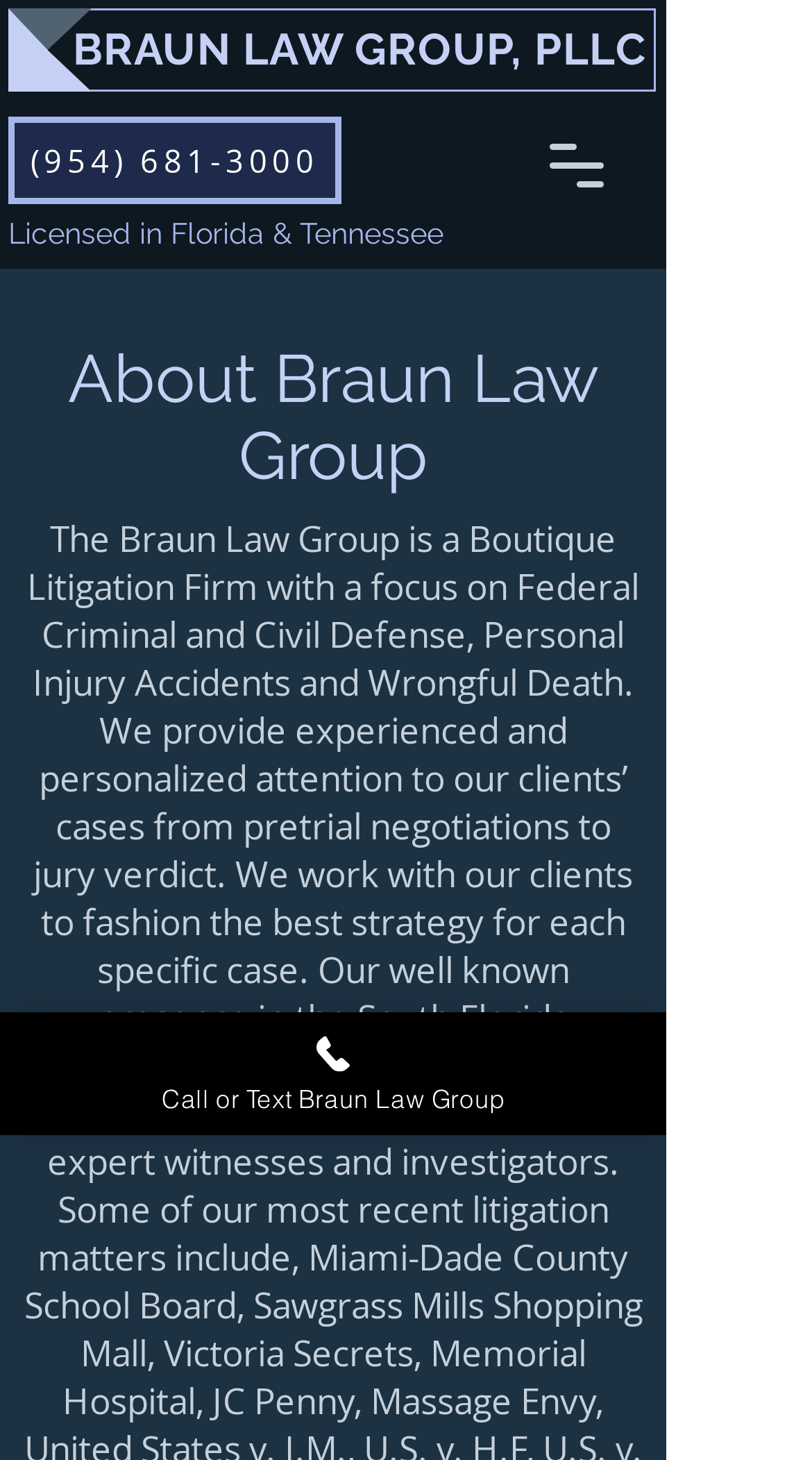Provide a brief response to the question using a single word or phrase: 
What states is Braun Law Group licensed in?

Florida & Tennessee